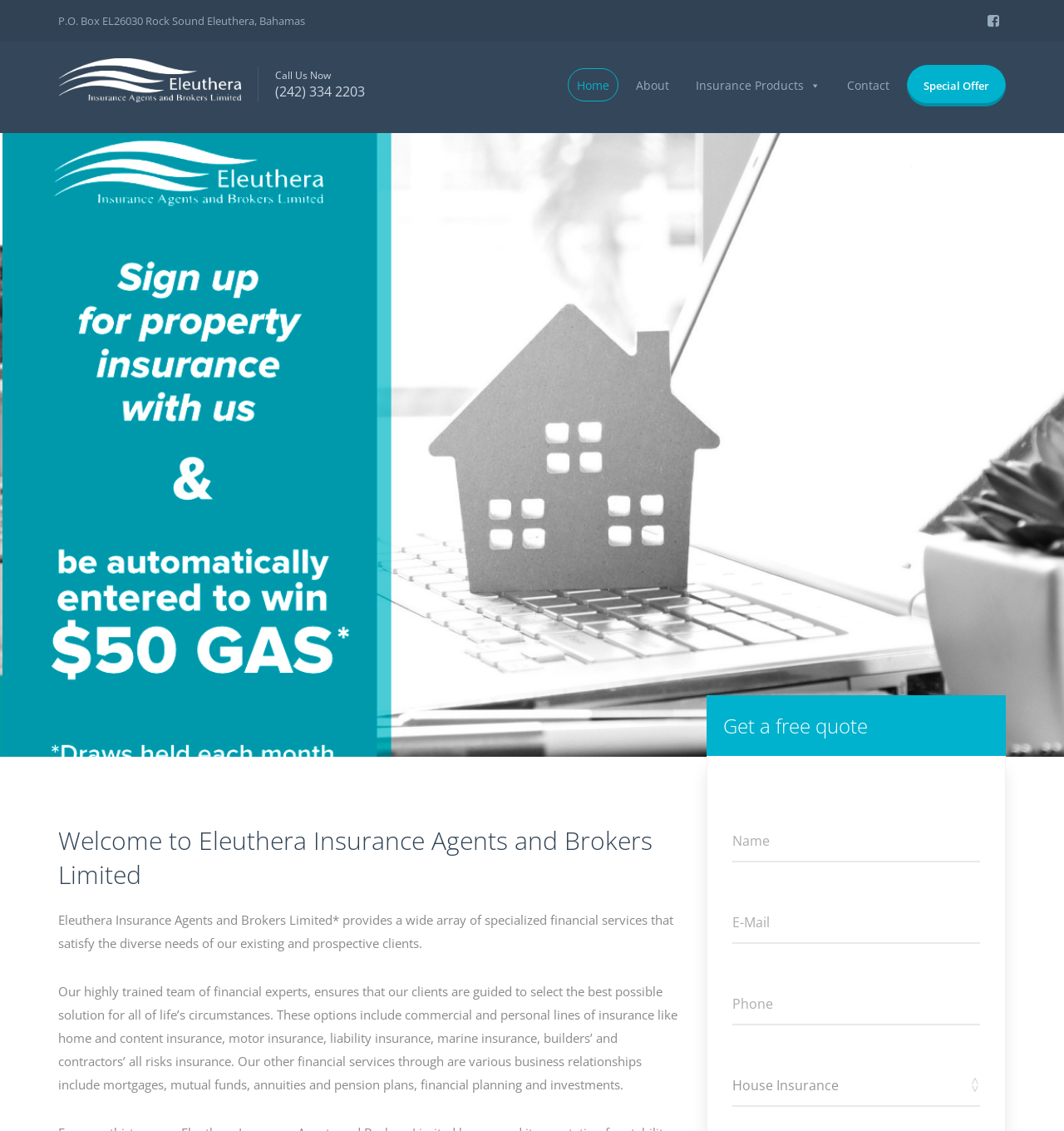Please respond to the question using a single word or phrase:
What type of services does Eleuthera Insurance provide?

Financial services